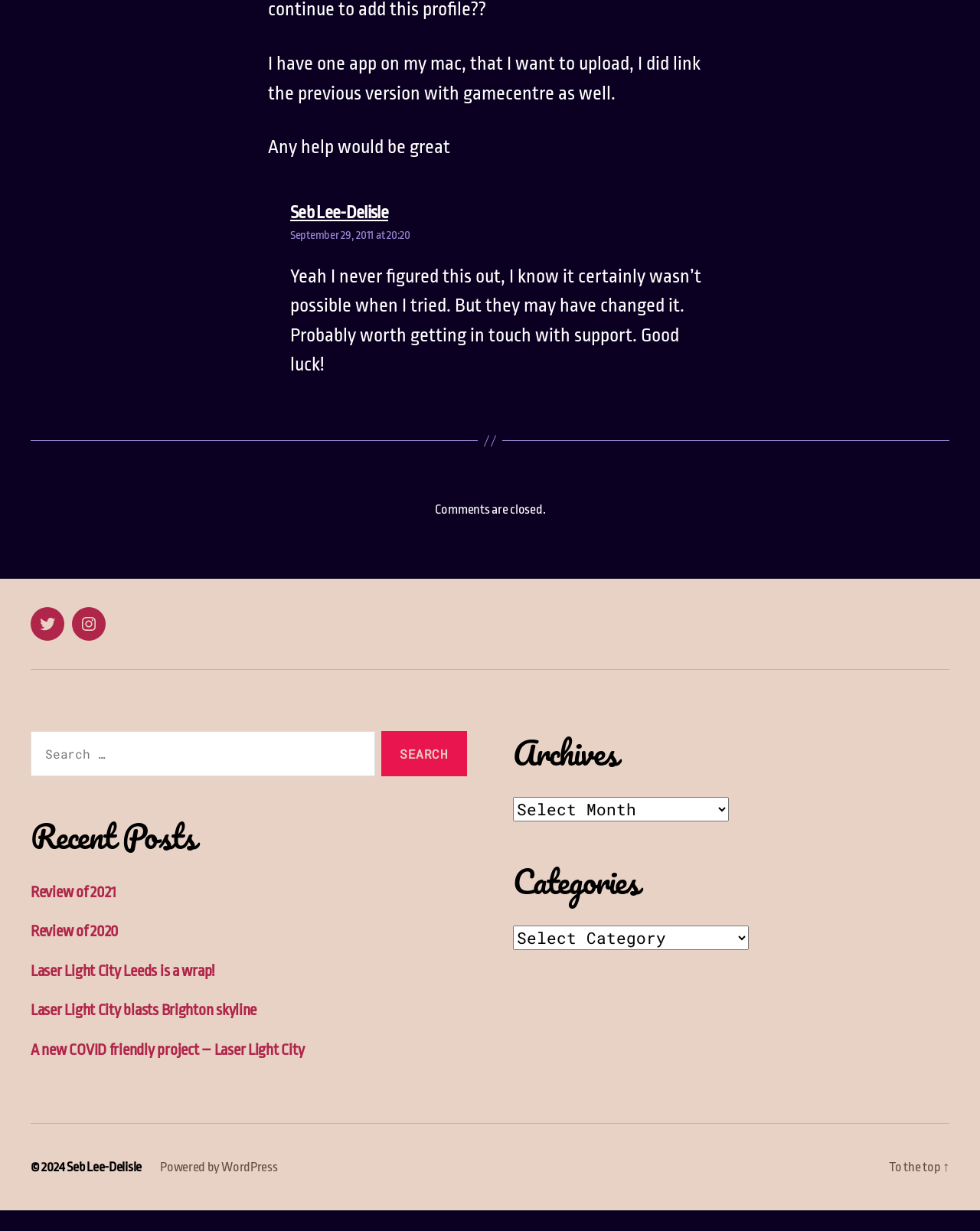Identify the bounding box coordinates of the clickable region required to complete the instruction: "Go to Seb Lee-Delisle's homepage". The coordinates should be given as four float numbers within the range of 0 and 1, i.e., [left, top, right, bottom].

[0.068, 0.959, 0.145, 0.971]